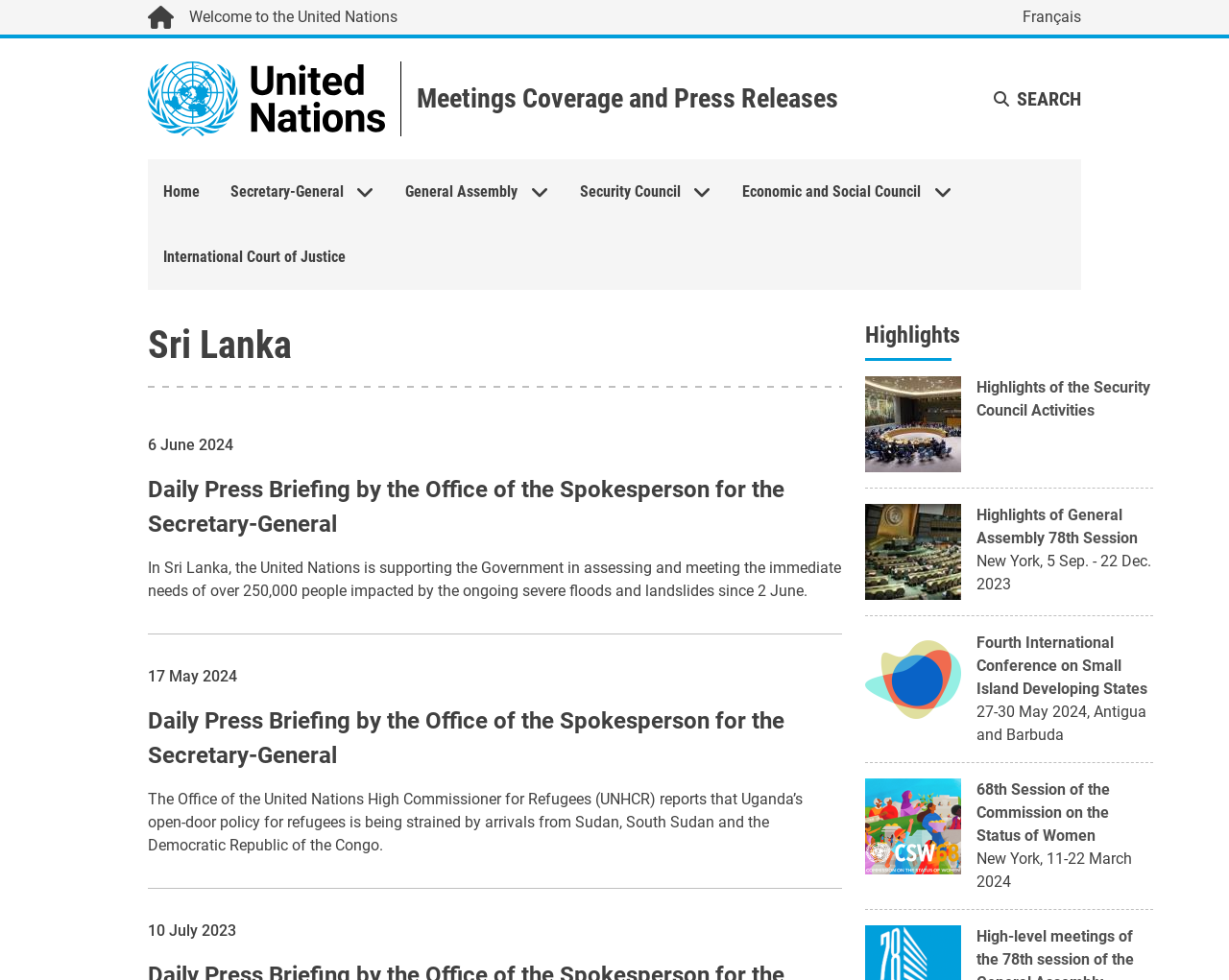Pinpoint the bounding box coordinates of the area that must be clicked to complete this instruction: "Learn more about the 68th Session of the Commission on the Status of Women".

[0.795, 0.796, 0.903, 0.862]